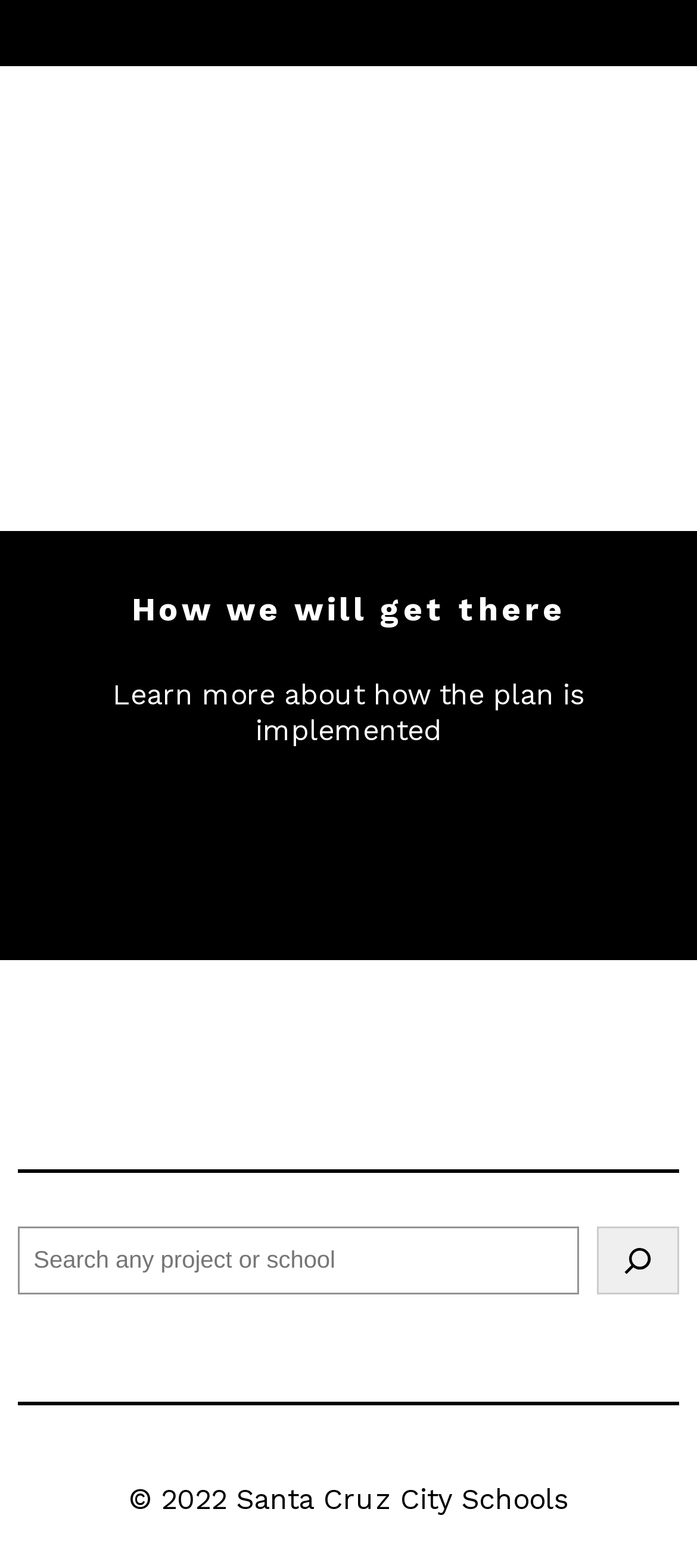Find the bounding box of the UI element described as: "How we will get there". The bounding box coordinates should be given as four float values between 0 and 1, i.e., [left, top, right, bottom].

[0.188, 0.376, 0.812, 0.4]